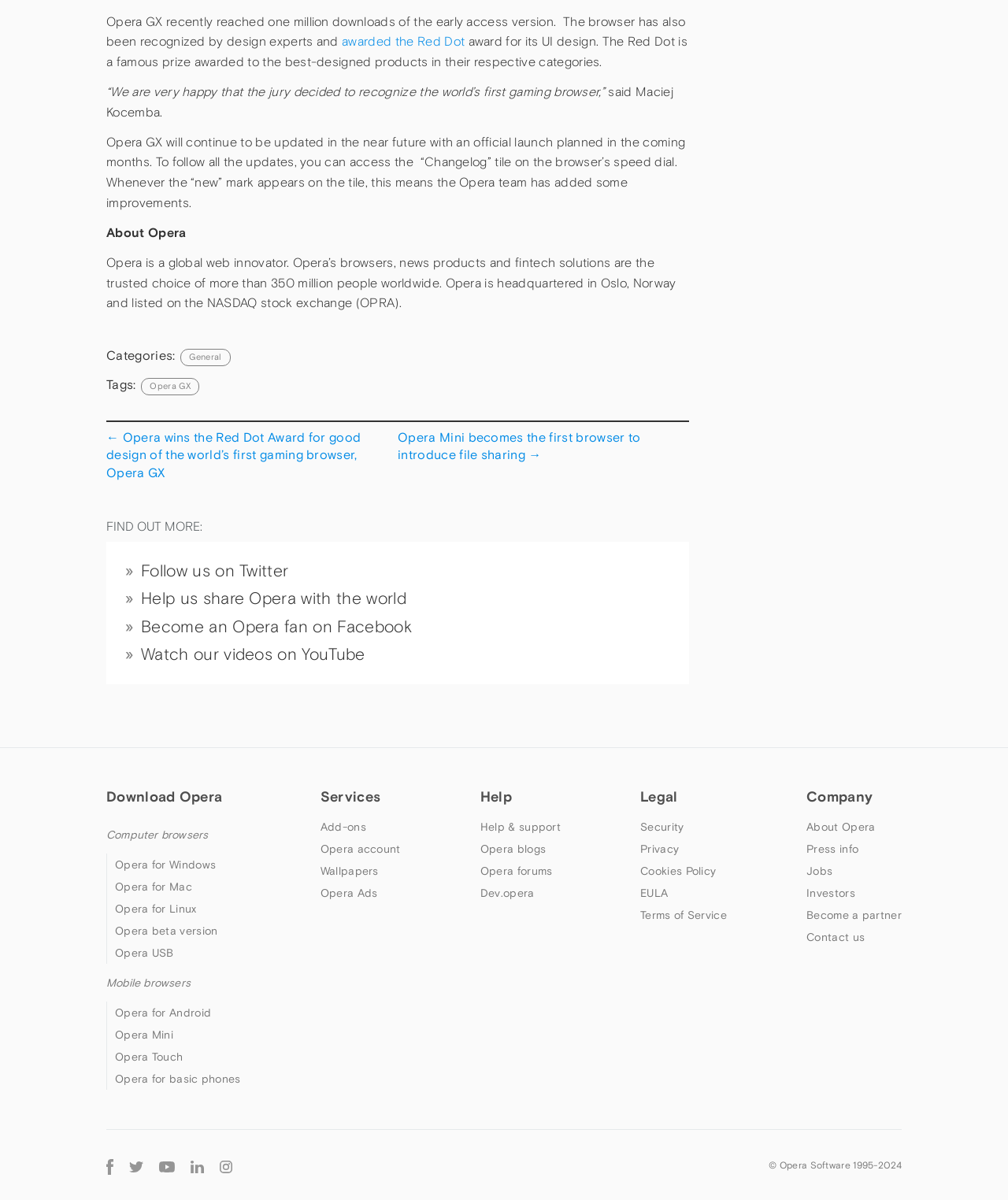Respond with a single word or phrase:
What is the award won by Opera GX?

Red Dot award